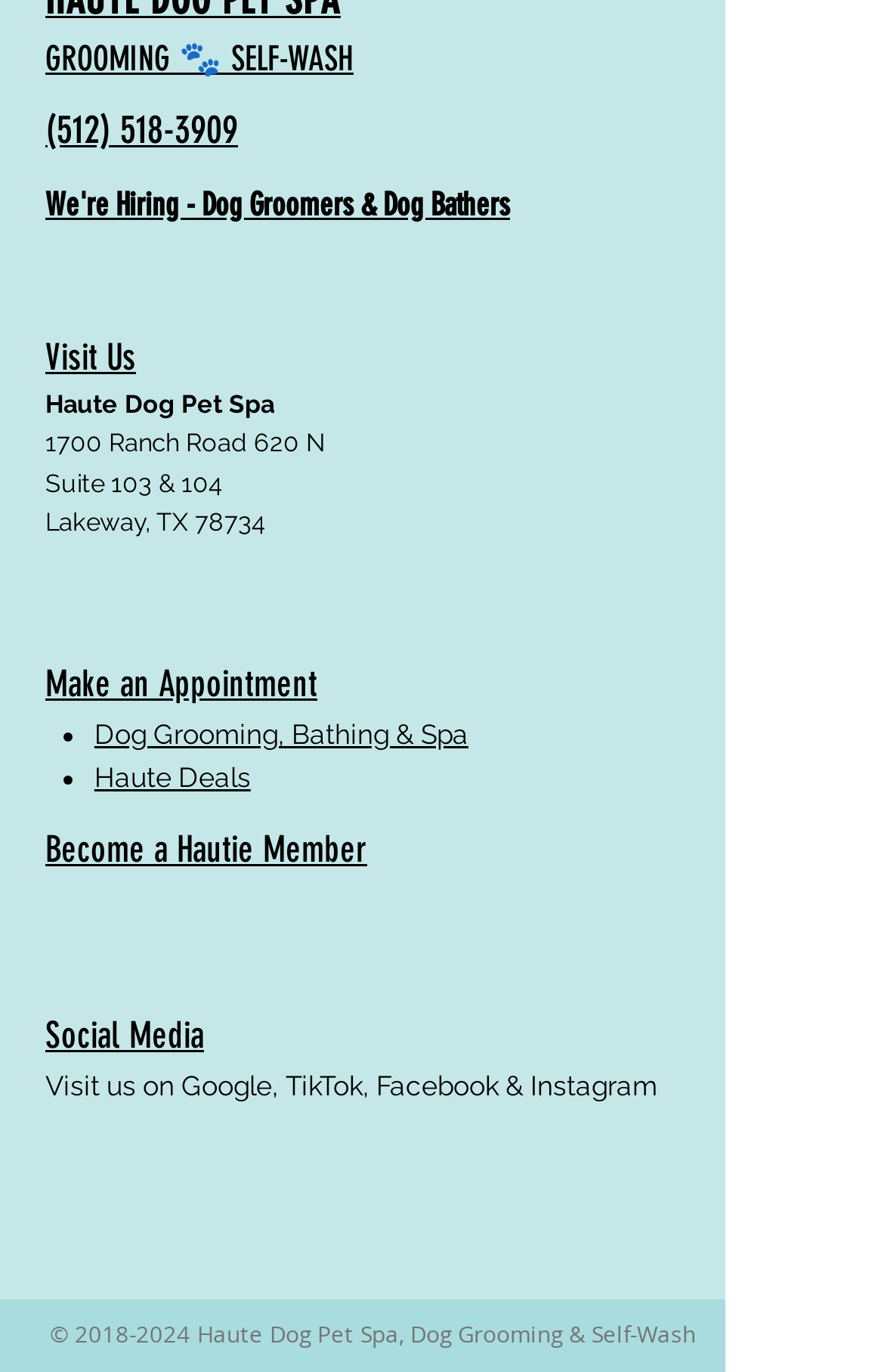Identify the bounding box coordinates for the element you need to click to achieve the following task: "Visit the 'Day 2 of Water Fast' blog post". Provide the bounding box coordinates as four float numbers between 0 and 1, in the form [left, top, right, bottom].

None